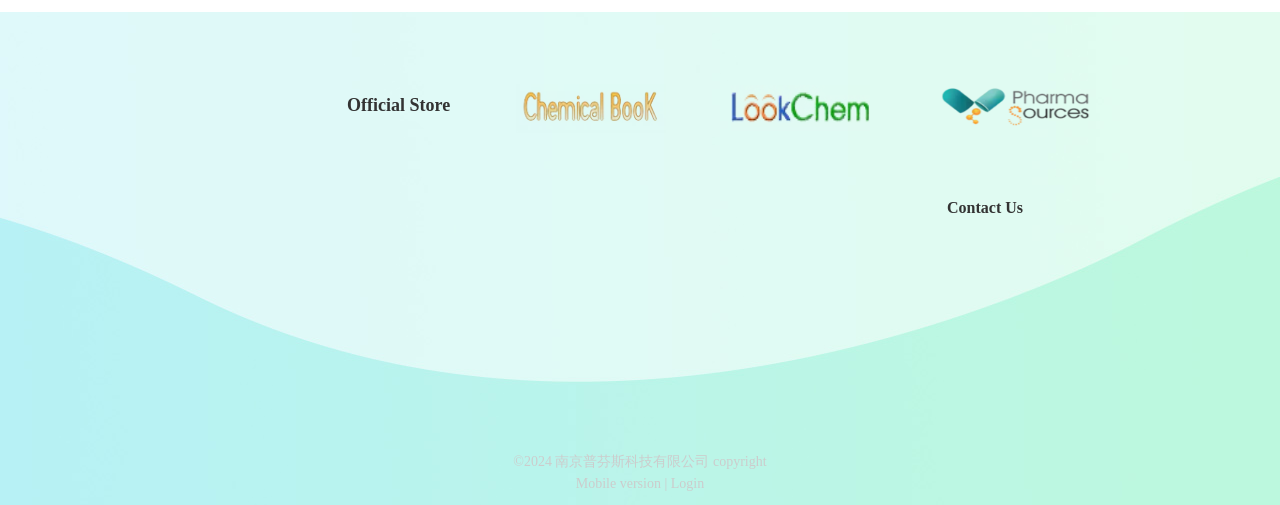Can you provide the bounding box coordinates for the element that should be clicked to implement the instruction: "Login"?

[0.524, 0.942, 0.55, 0.972]